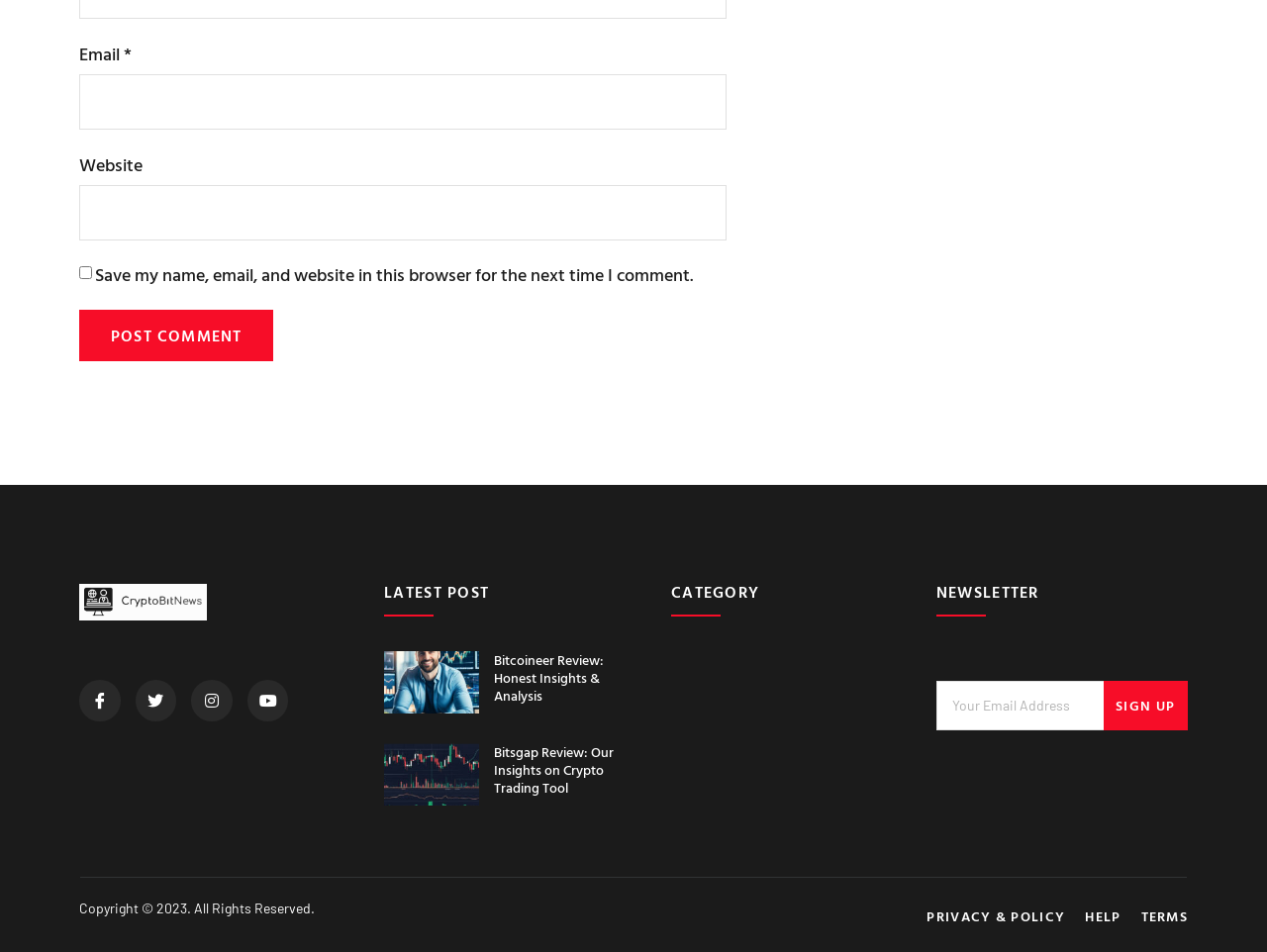Bounding box coordinates are given in the format (top-left x, top-left y, bottom-right x, bottom-right y). All values should be floating point numbers between 0 and 1. Provide the bounding box coordinate for the UI element described as: Sign Up

[0.871, 0.715, 0.937, 0.767]